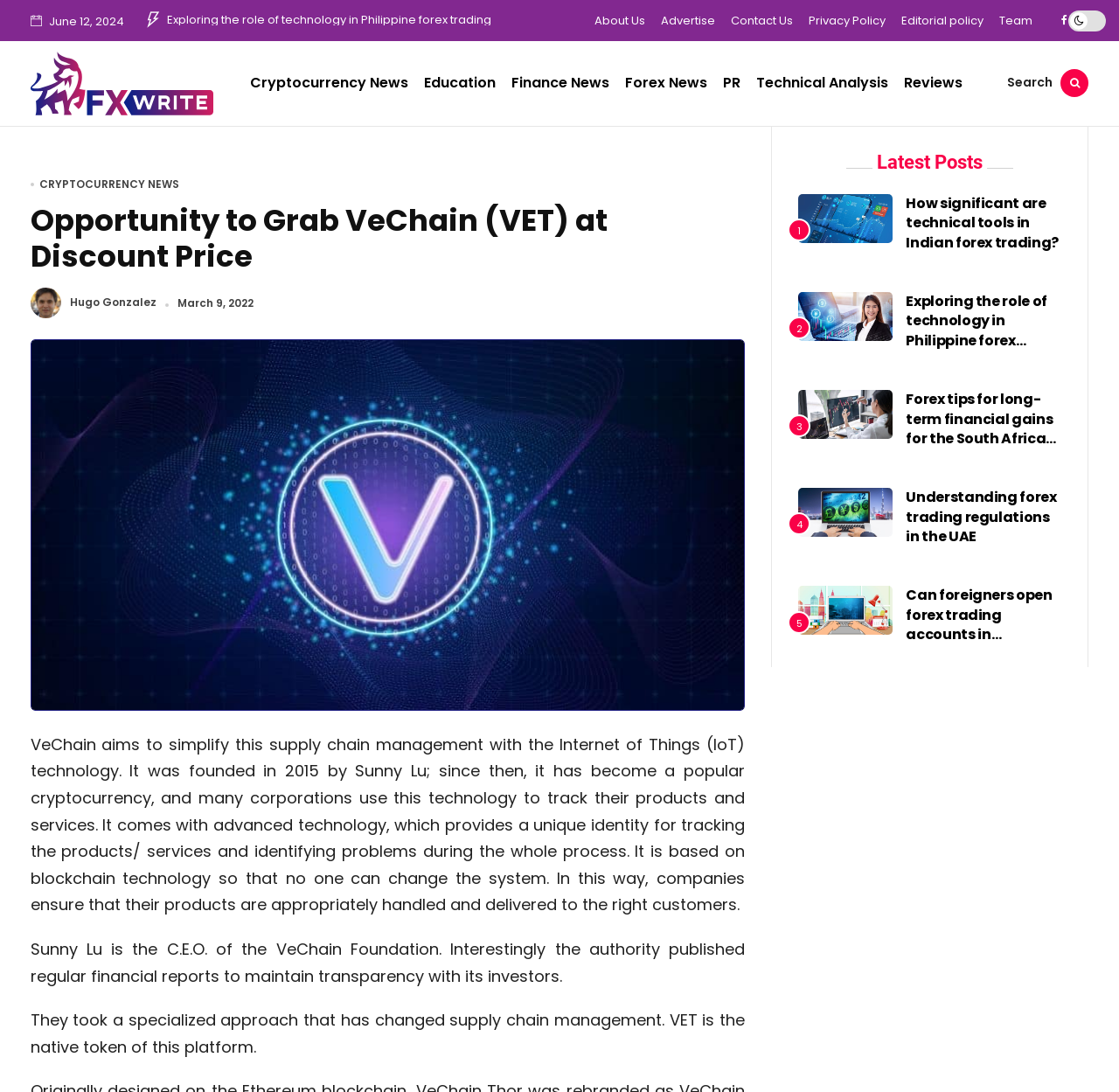What is the native token of VeChain platform?
Give a single word or phrase as your answer by examining the image.

VET